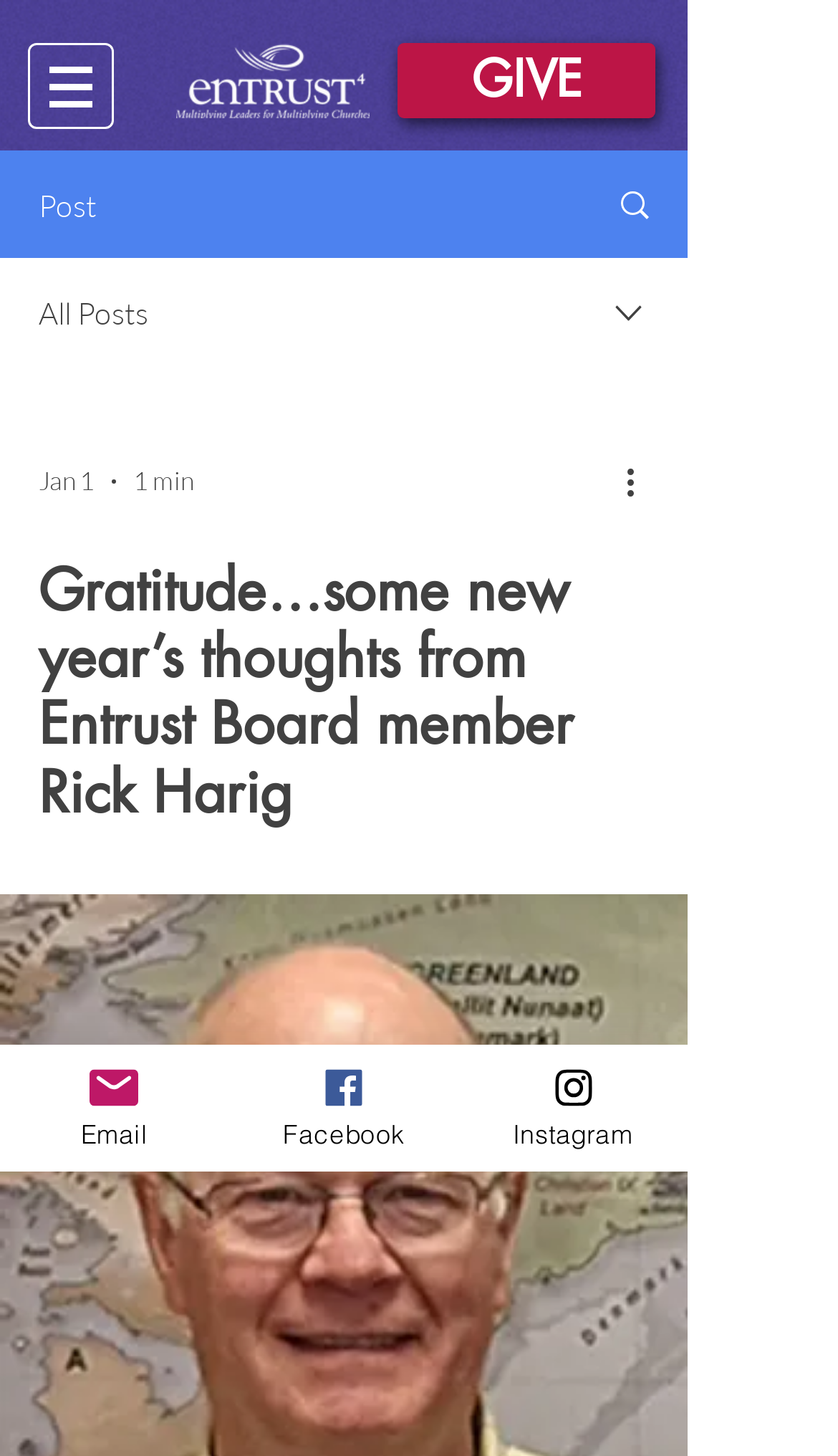Create a full and detailed caption for the entire webpage.

The webpage appears to be a blog post or article page. At the top left, there is a navigation menu labeled "Site" with a button that has a popup menu. Next to it, there is an image. On the same line, there is an "Entrust Logo" link with an image, followed by a "GIVE" link.

Below the top navigation, there is a section with a "Post" label, an "All Posts" label, and a combobox with a calendar date "Jan 1" and a time "1 min" displayed. There is also a "More actions" button with an image. The main content of the page is a heading that reads "Gratitude…some new year’s thoughts from Entrust Board member Rick Harig".

At the bottom of the page, there are three social media links: "Email", "Facebook", and "Instagram", each with an accompanying image.

There are a total of 7 images on the page, including the Entrust Logo, the social media icons, and the images accompanying the navigation menu and the "More actions" button.